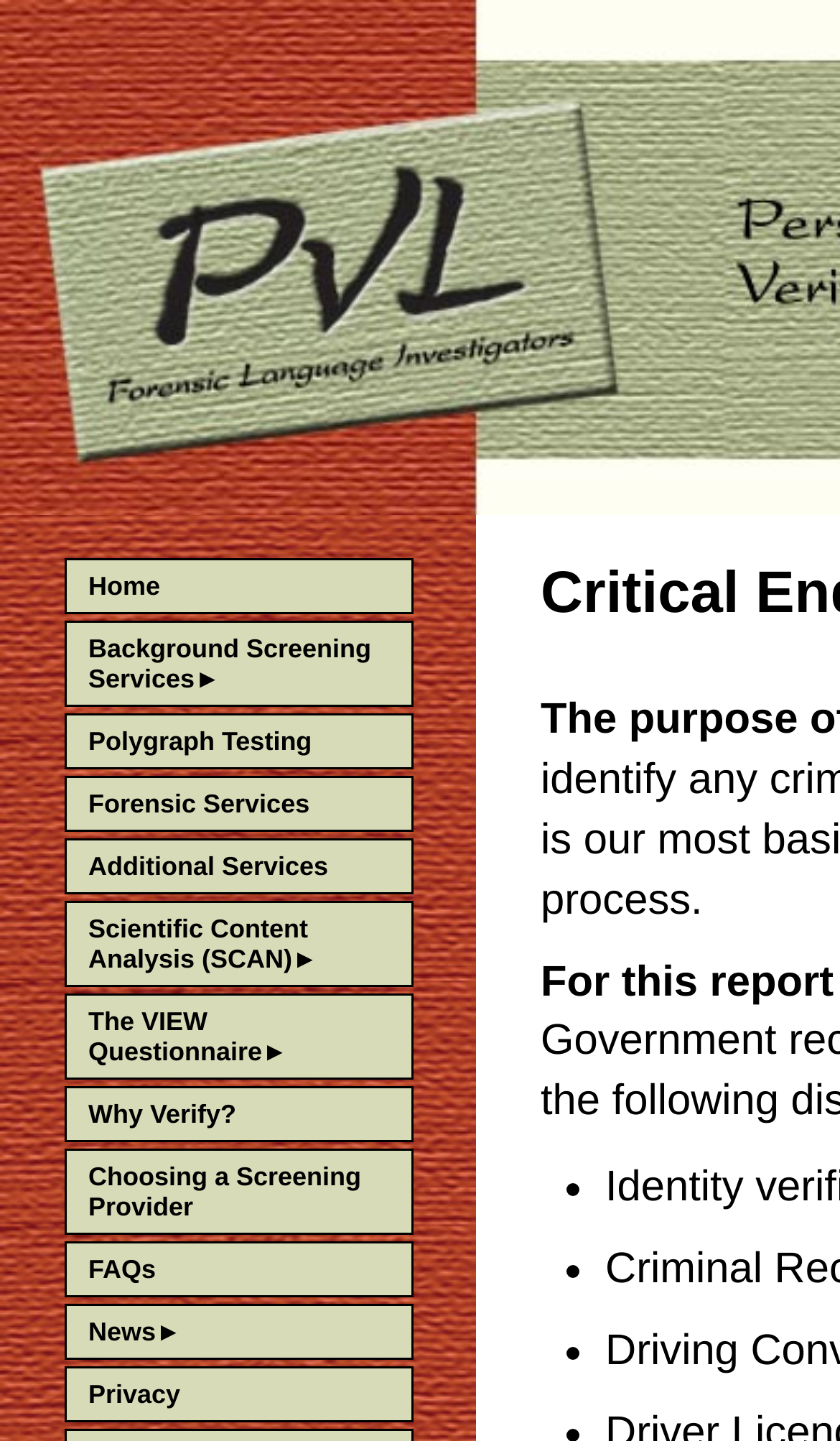What is the company's approach to background screening?
Based on the visual content, answer with a single word or a brief phrase.

Forensic language investigation